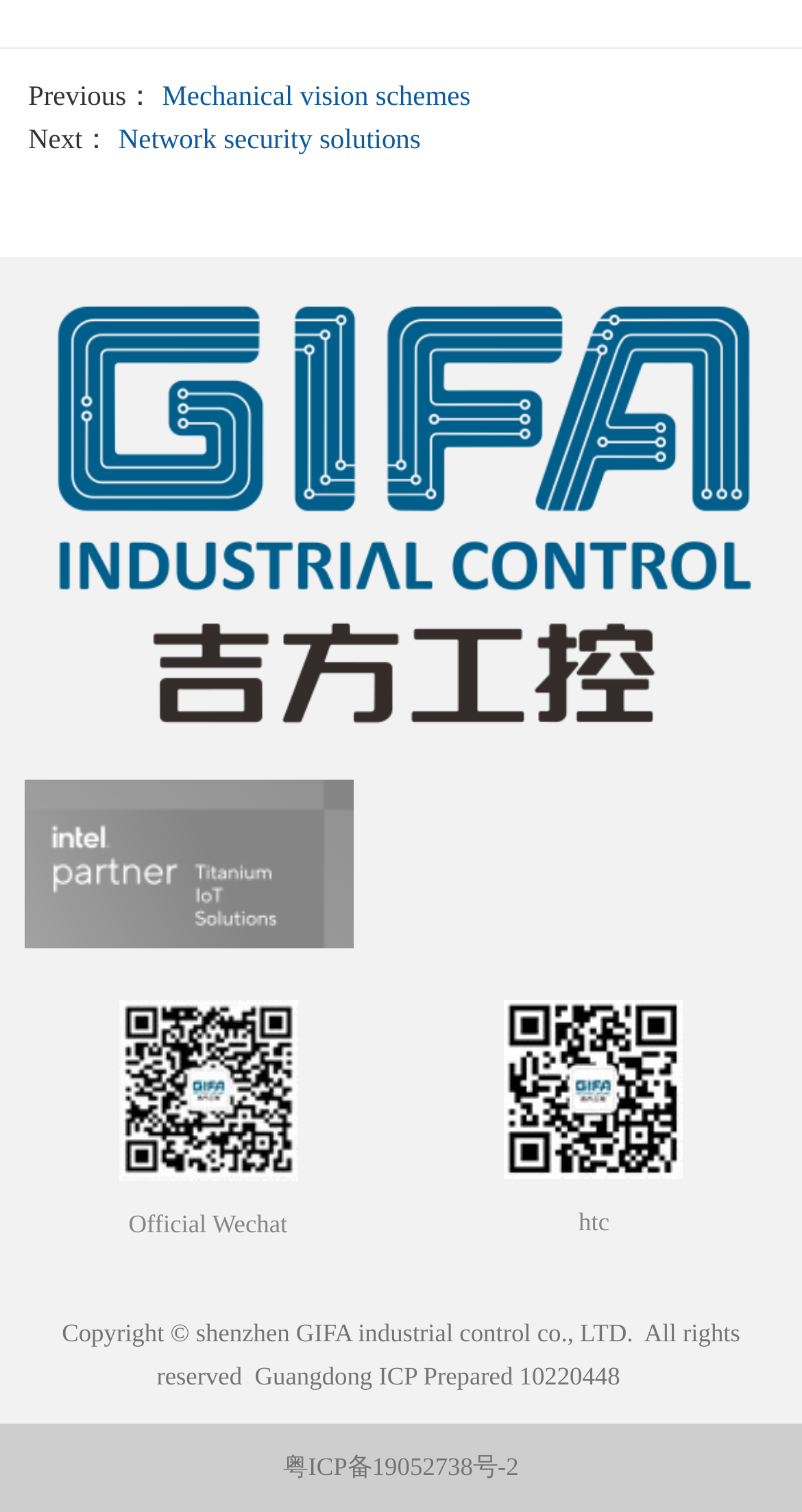What is the purpose of the 'Official Wechat htc' section? Based on the image, give a response in one word or a short phrase.

To provide official Wechat and htc links